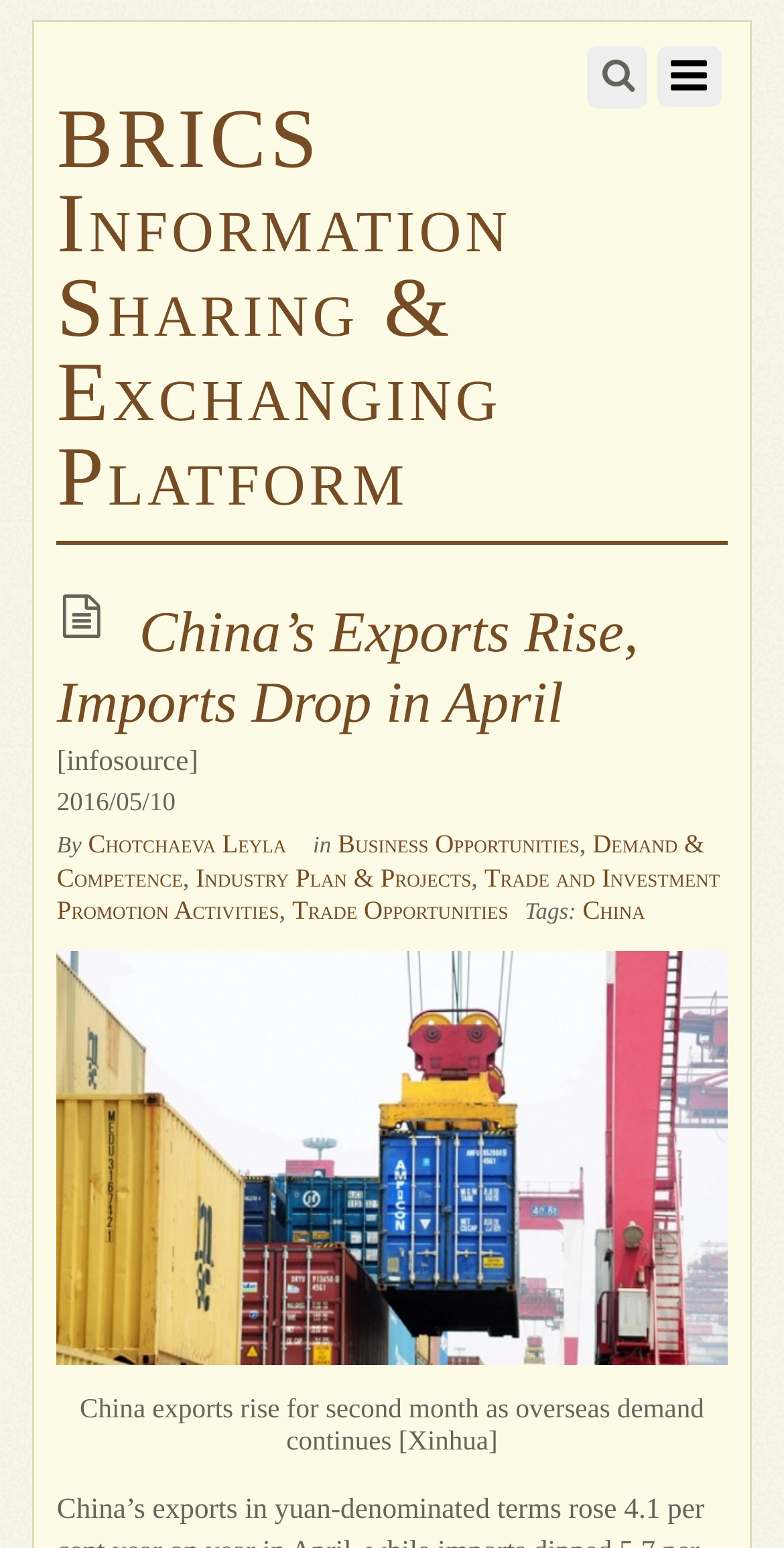Identify the bounding box of the HTML element described here: "Chotchaeva Leyla". Provide the coordinates as four float numbers between 0 and 1: [left, top, right, bottom].

[0.112, 0.535, 0.365, 0.555]